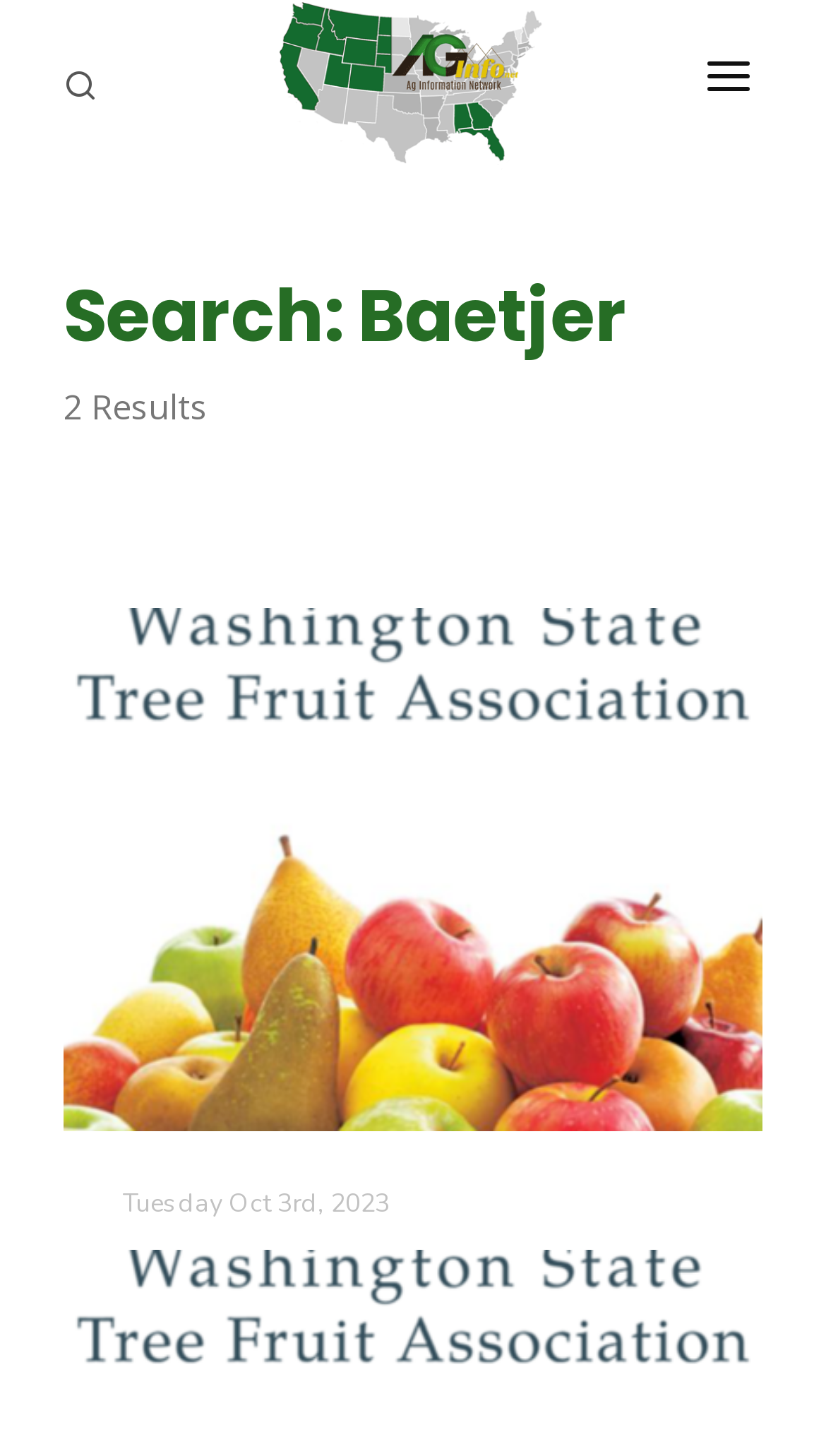Please identify the bounding box coordinates of the region to click in order to complete the given instruction: "View Farm of the Future". The coordinates should be four float numbers between 0 and 1, i.e., [left, top, right, bottom].

[0.195, 0.306, 0.844, 0.332]